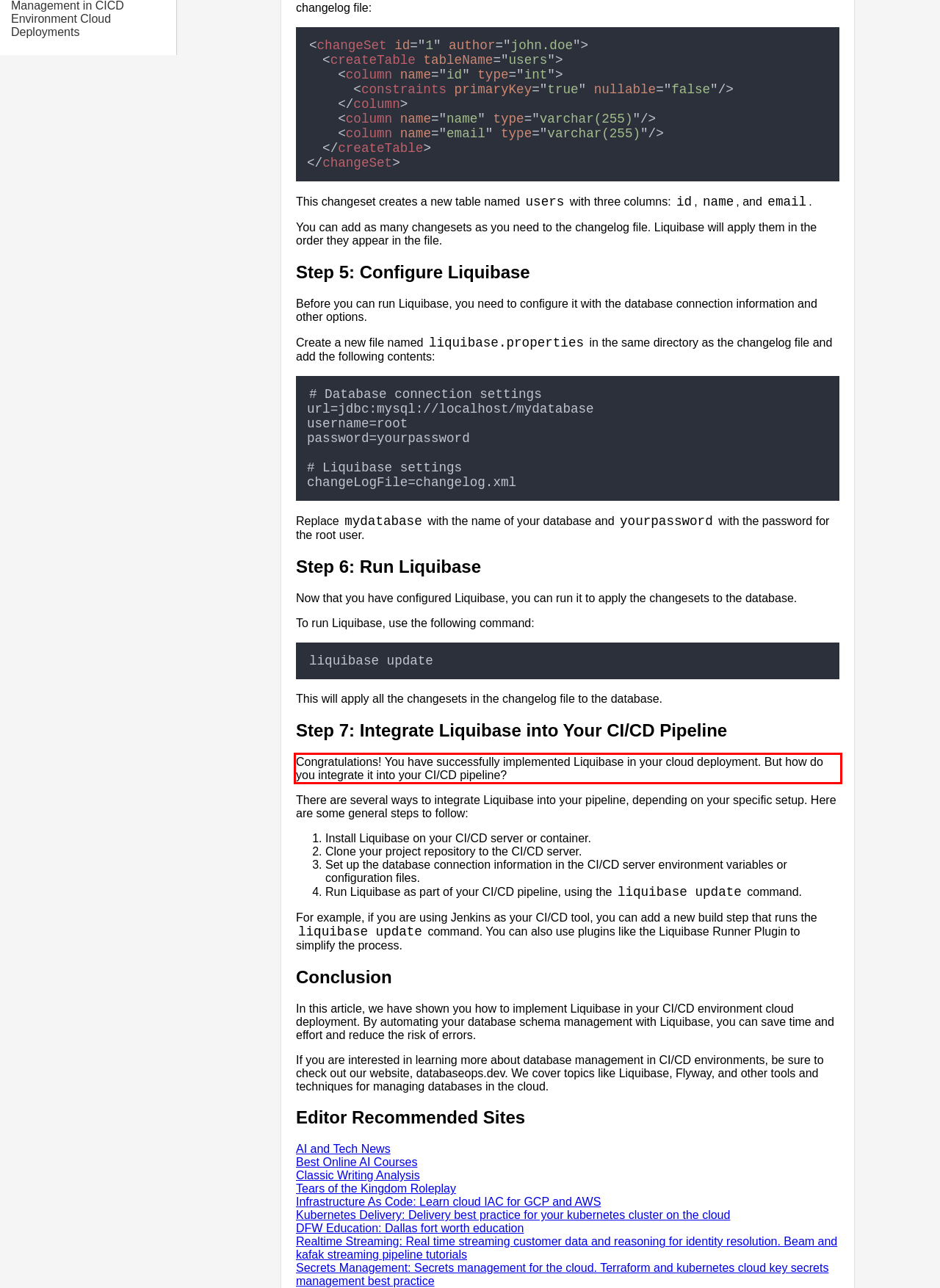Please examine the webpage screenshot and extract the text within the red bounding box using OCR.

Congratulations! You have successfully implemented Liquibase in your cloud deployment. But how do you integrate it into your CI/CD pipeline?